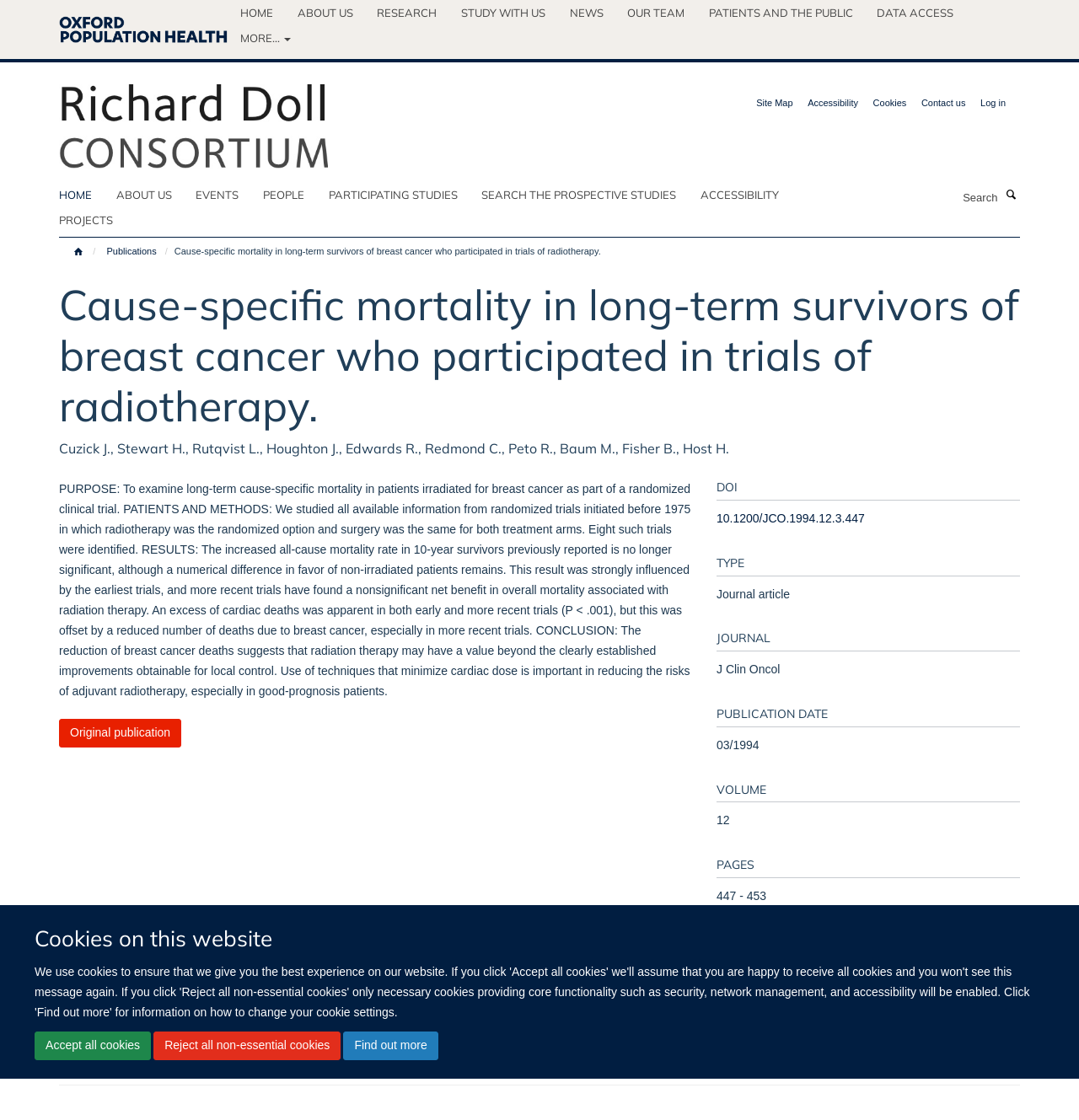Extract the bounding box for the UI element that matches this description: "Study with us".

[0.427, 0.0, 0.525, 0.023]